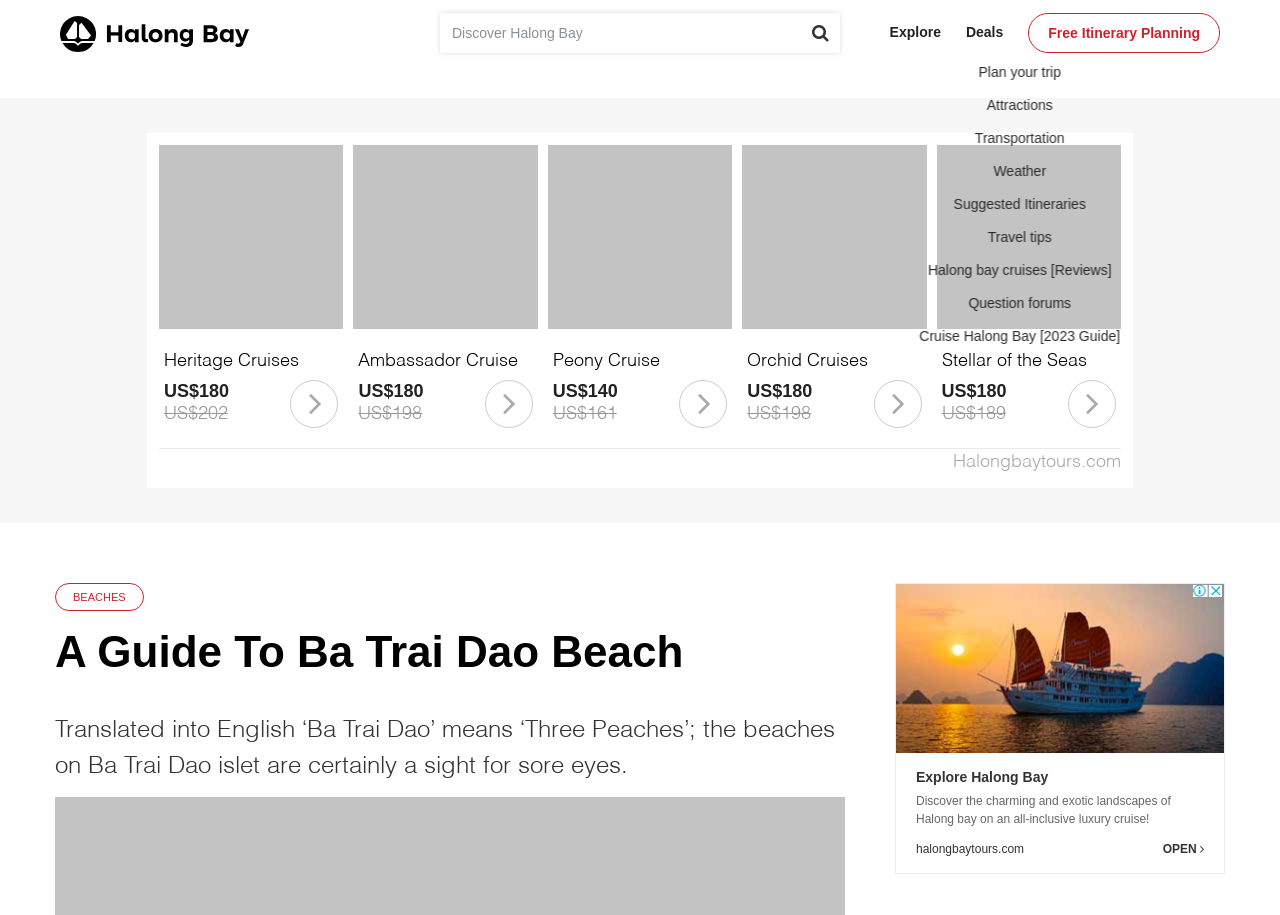Give a detailed account of the webpage.

This webpage is a guide to Ba Trai Dao Beach, a tourist destination in Halong Bay. At the top of the page, there is a logo and a search box, accompanied by a button with a magnifying glass icon. Below this, there are several links to explore different aspects of Halong Bay, including "Explore", "Deals", and "Free Itinerary Planning".

The main content of the page is divided into several sections, each featuring a different cruise option. There are five cruises listed, including Heritage Cruises, Ambassador Cruise, Peony Cruise, Orchid Cruises, and Stellar of the Seas. Each cruise section includes an image, a heading with the cruise name, and a link to learn more. Below the heading, there are two prices listed, with a strikethrough on the higher price, indicating a discount.

To the right of the cruise sections, there is a sidebar with a link to "Halongbaytours.com" and a heading that says "A Guide To Ba Trai Dao Beach". Below this, there is a paragraph of text that describes the beach, stating that "Translated into English ‘Ba Trai Dao’ means ‘Three Peaches’; the beaches on Ba Trai Dao islet are certainly a sight for sore eyes." Further down, there is a link to "Best Halong Bay Cruise Packages 2019" with an accompanying image, and a heading that says "Explore Halong Bay". Below this, there is a link to explore Halong Bay, a paragraph of text that describes the experience, and a link to "halongbaytours.com" with an "OPEN" button.